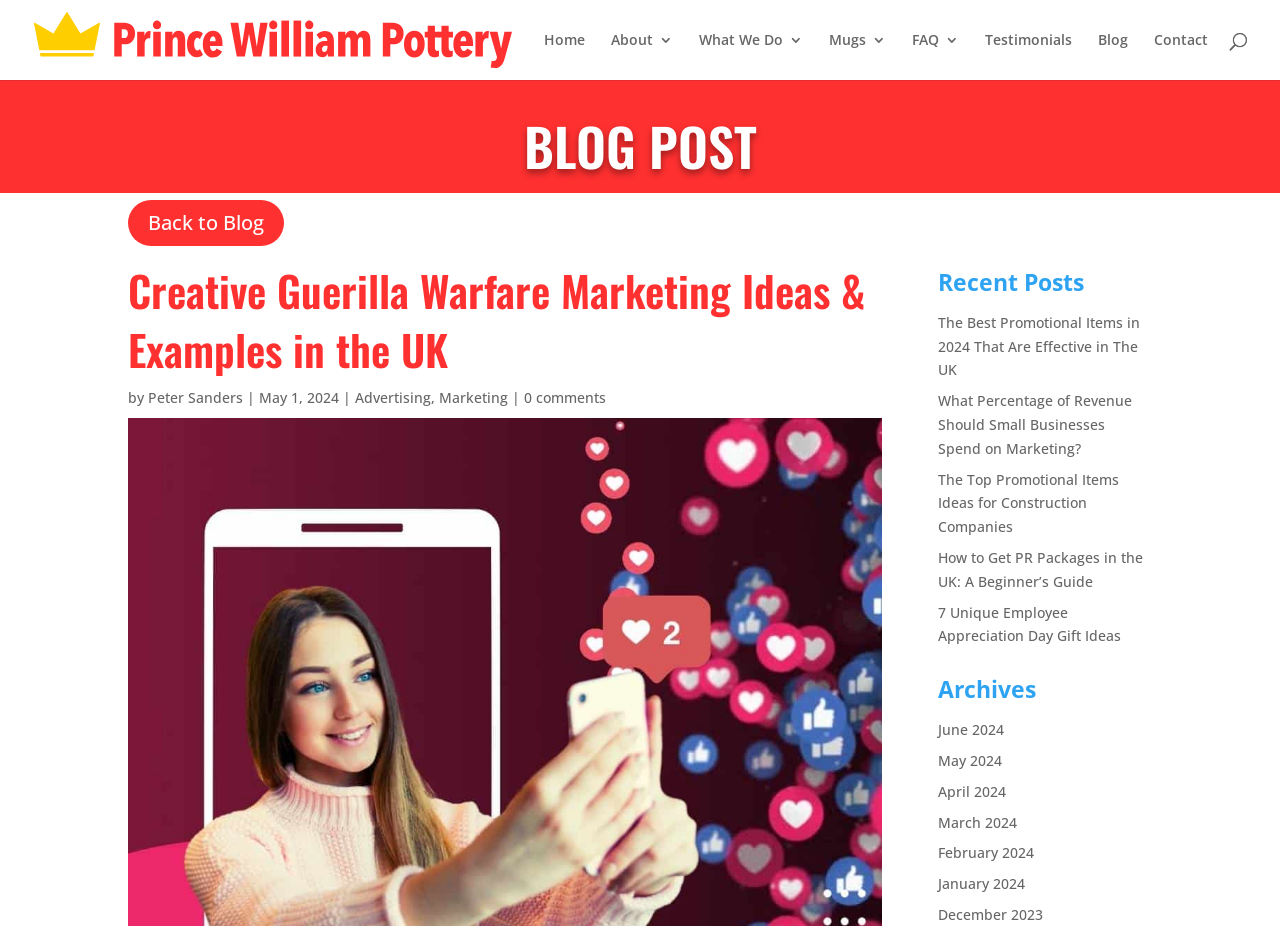Please specify the coordinates of the bounding box for the element that should be clicked to carry out this instruction: "go to home page". The coordinates must be four float numbers between 0 and 1, formatted as [left, top, right, bottom].

[0.425, 0.036, 0.457, 0.086]